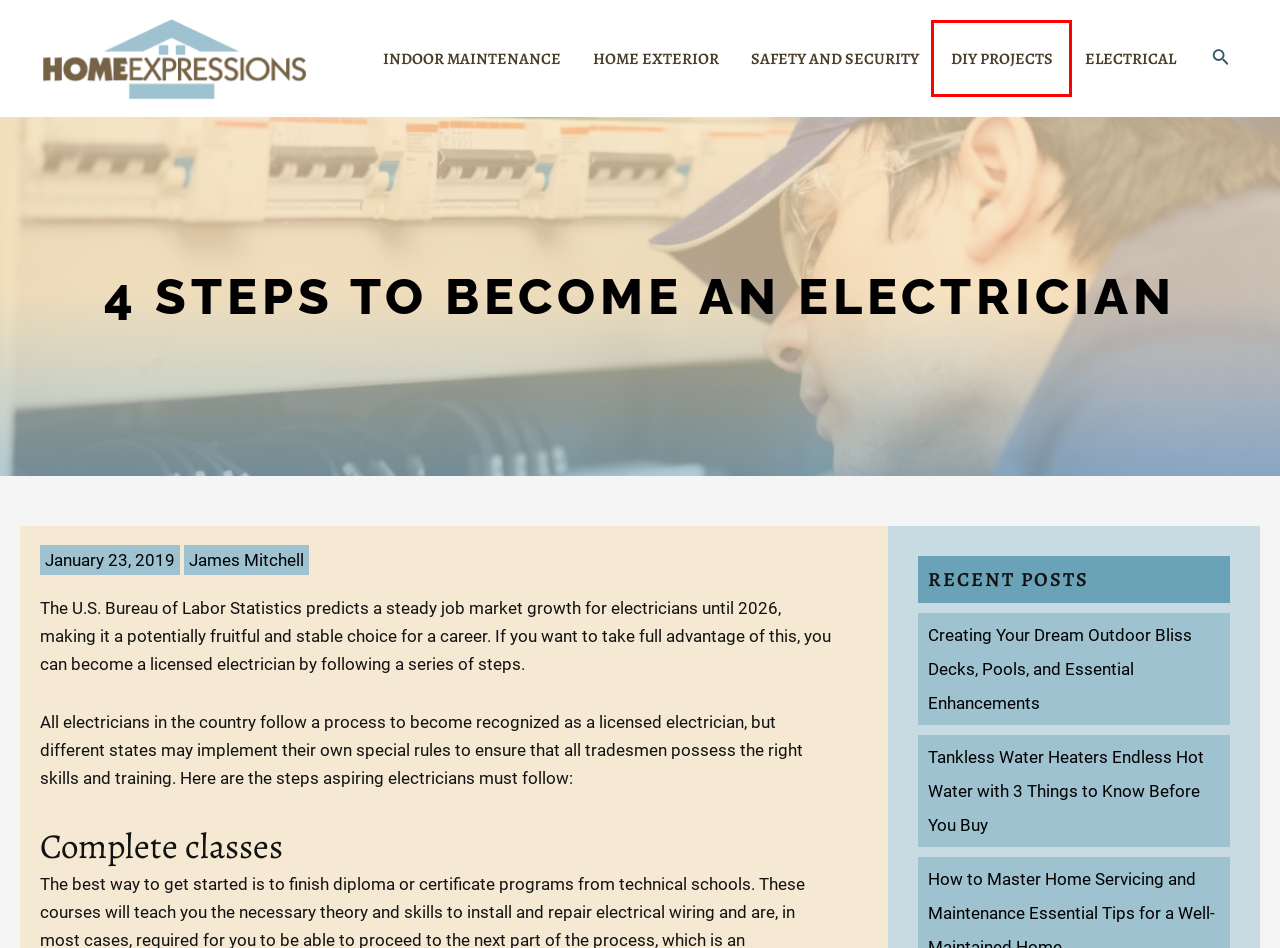Given a webpage screenshot featuring a red rectangle around a UI element, please determine the best description for the new webpage that appears after the element within the bounding box is clicked. The options are:
A. Indoor Maintenance Archives - Home Expressions
B. Creating Your Dream Outdoor Bliss Decks, Pools, and Essential Enhancements
C. Electrical Archives - Home Expressions
D. Home Exterior Archives - Home Expressions
E. Home Expressions - Home Maintenance and Repair Tips
F. Tankless Water Heaters Endless Hot Water with 3 Things to Know Before You Buy - Home Expressions
G. Safety and Security Archives - Home Expressions
H. DIY Projects Archives - Home Expressions

H